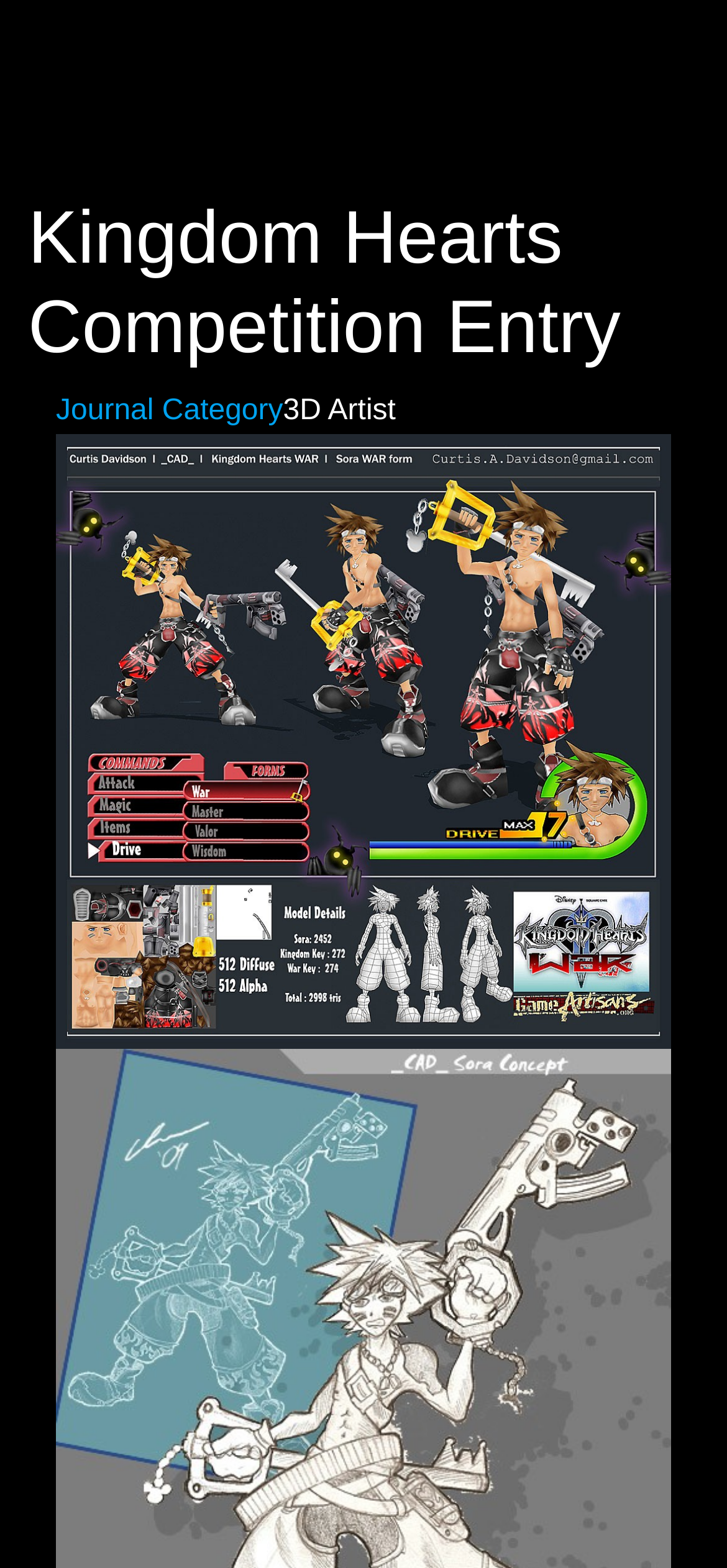Identify the main heading of the webpage and provide its text content.

Kingdom Hearts Competition Entry